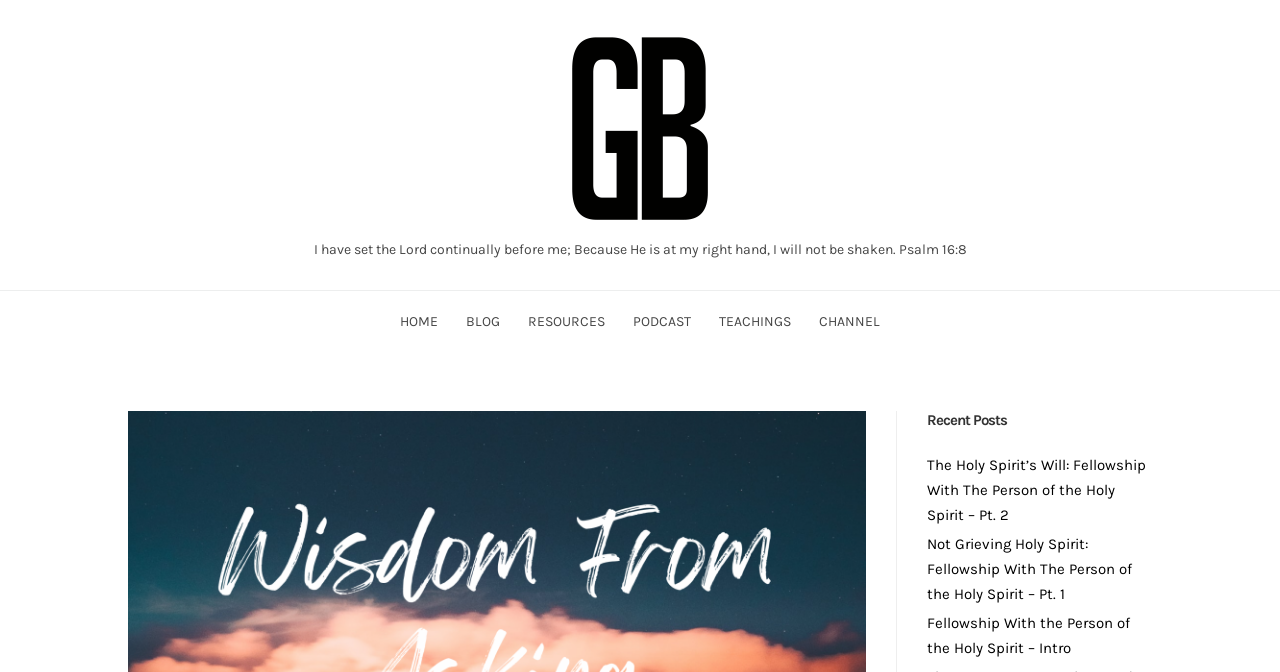Respond with a single word or short phrase to the following question: 
What is the title of the first recent post?

The Holy Spirit’s Will: Fellowship With The Person of the Holy Spirit – Pt. 2